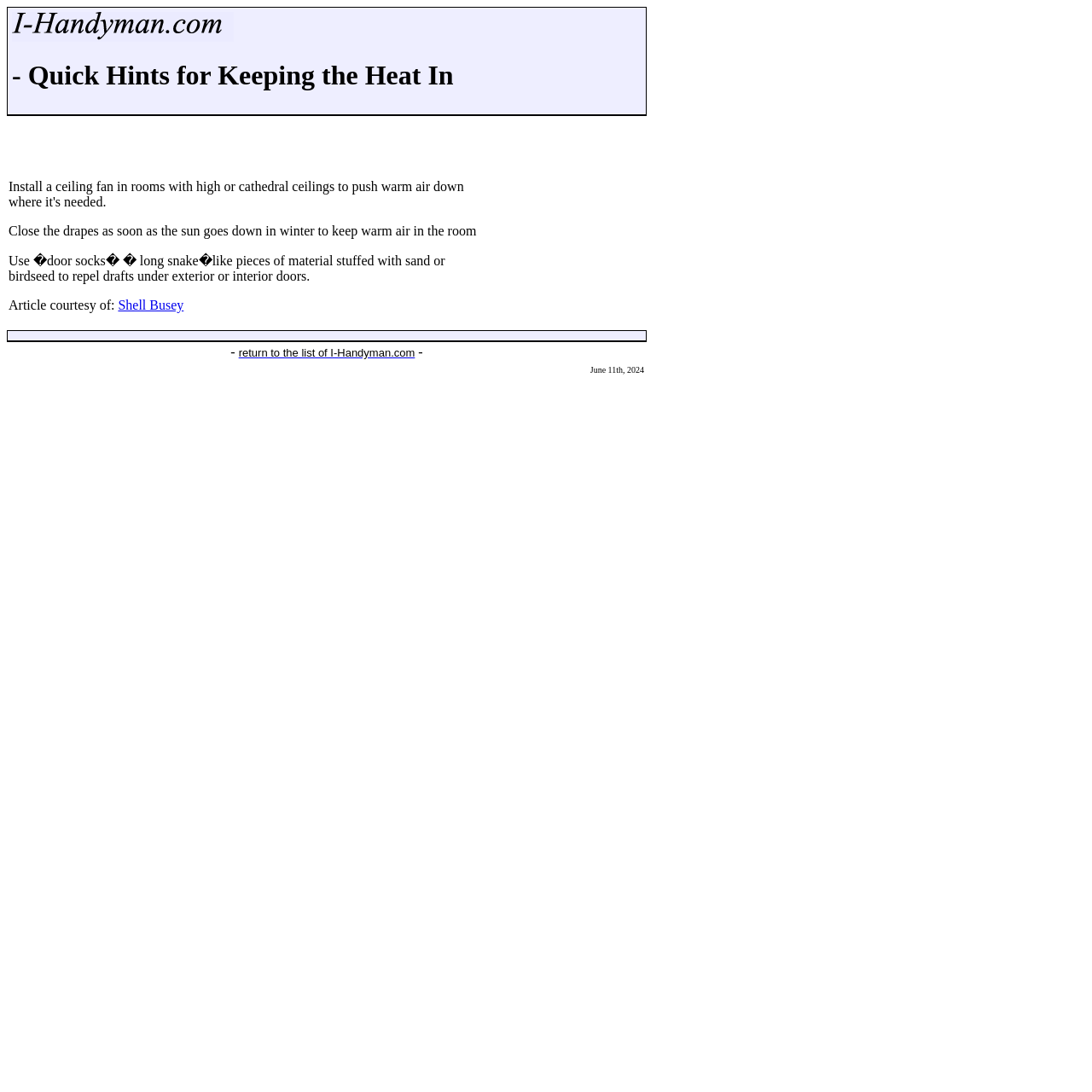Determine the bounding box coordinates of the UI element described below. Use the format (top-left x, top-left y, bottom-right x, bottom-right y) with floating point numbers between 0 and 1: Shell Busey

[0.108, 0.273, 0.168, 0.286]